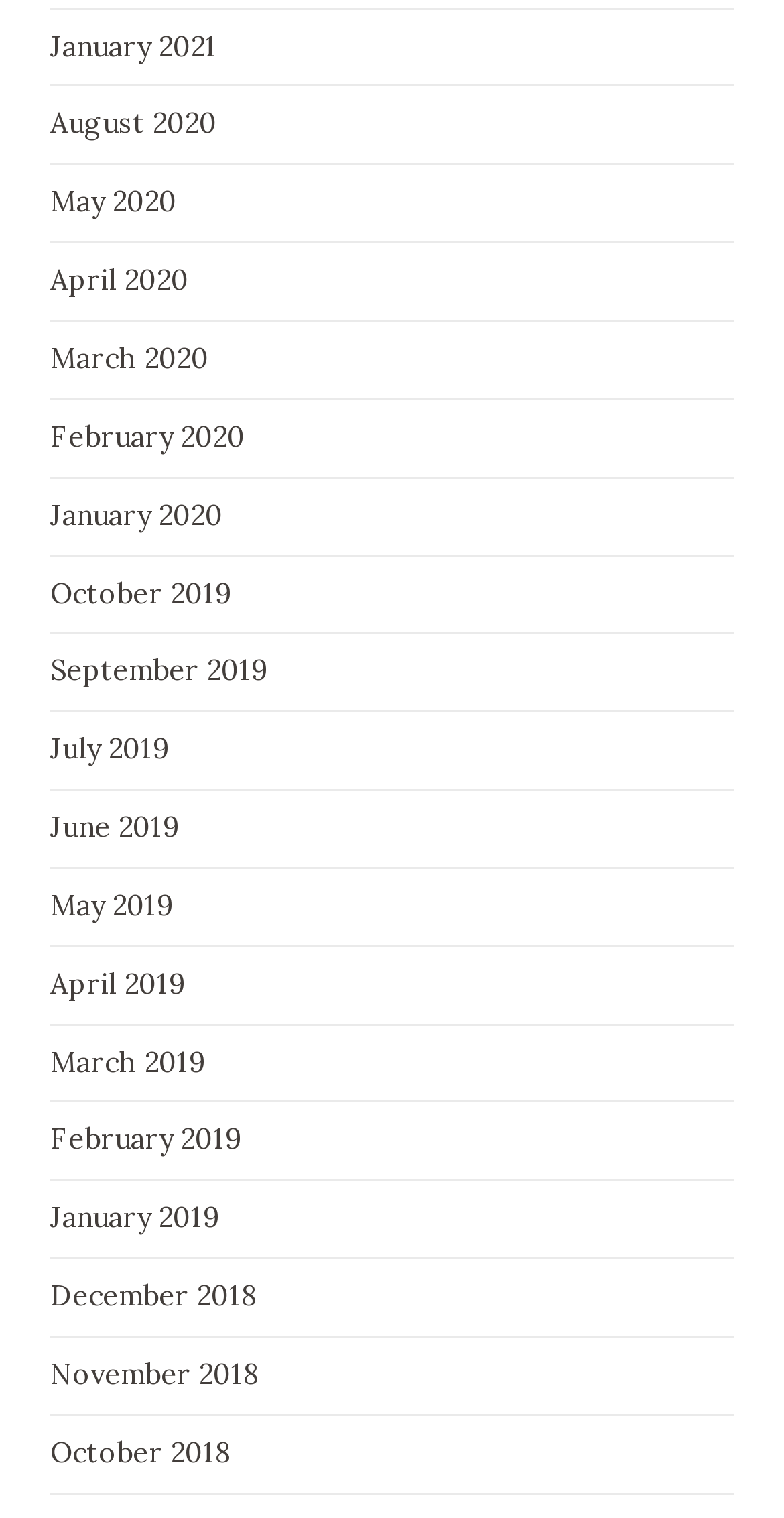Find the bounding box coordinates of the element you need to click on to perform this action: 'go to August 2020'. The coordinates should be represented by four float values between 0 and 1, in the format [left, top, right, bottom].

[0.064, 0.07, 0.277, 0.093]